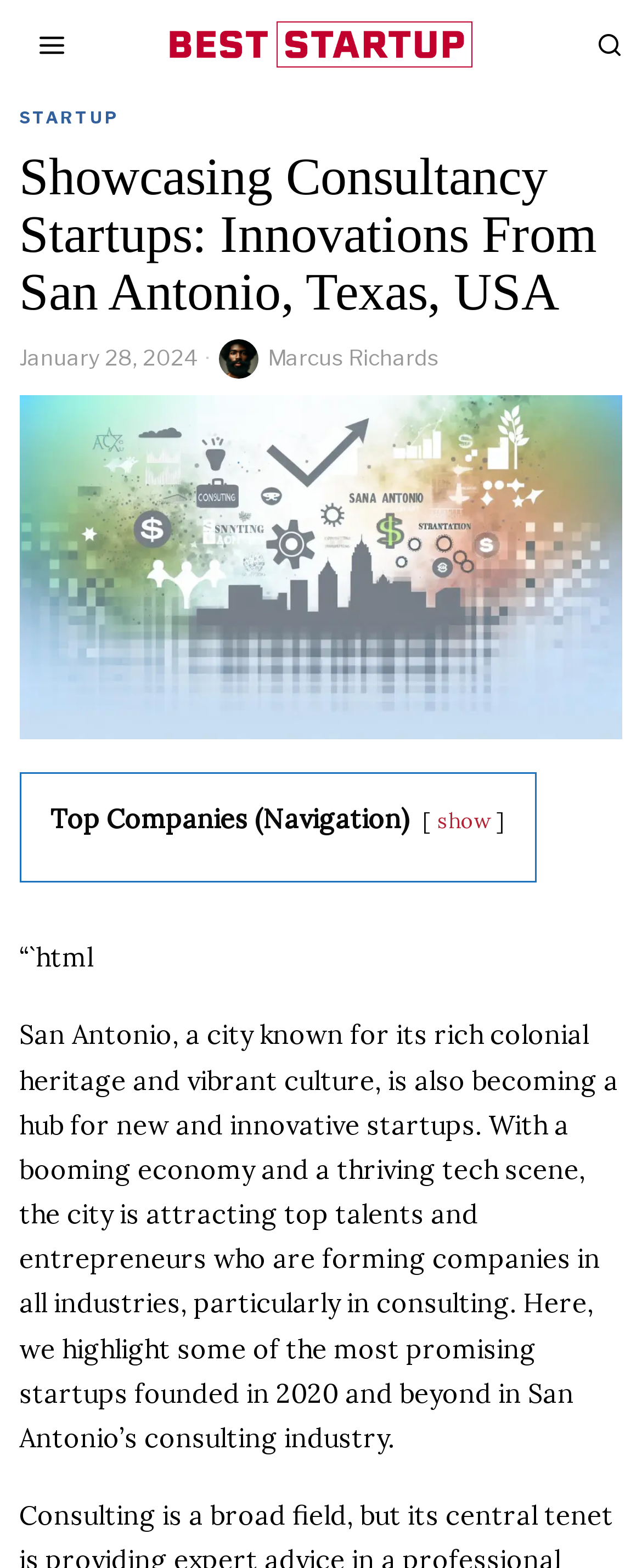What is the industry highlighted in the webpage?
Based on the screenshot, answer the question with a single word or phrase.

Consulting